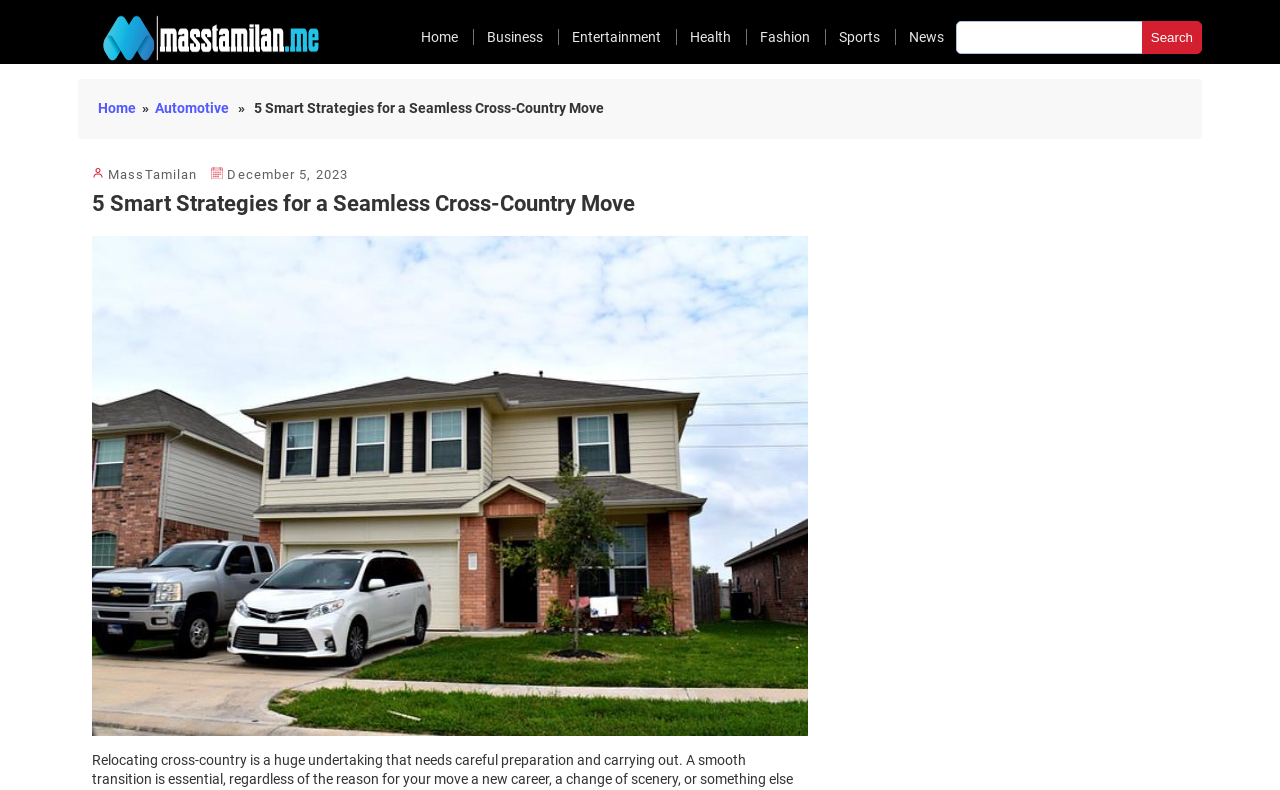Find the bounding box coordinates of the clickable region needed to perform the following instruction: "Click on the Search button". The coordinates should be provided as four float numbers between 0 and 1, i.e., [left, top, right, bottom].

[0.892, 0.027, 0.939, 0.068]